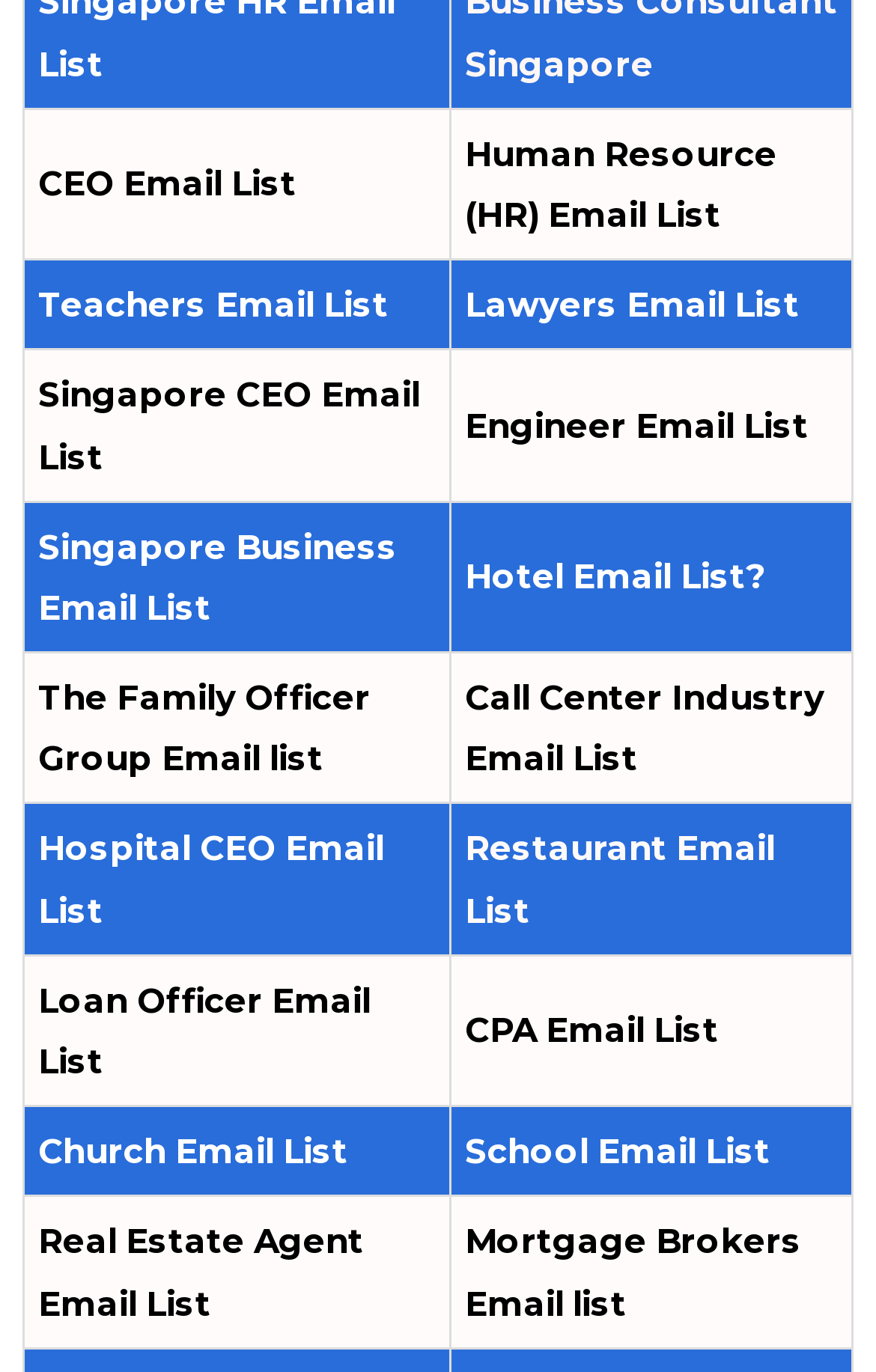Please identify the bounding box coordinates of the clickable area that will allow you to execute the instruction: "Explore Singapore CEO Email List".

[0.044, 0.272, 0.479, 0.348]